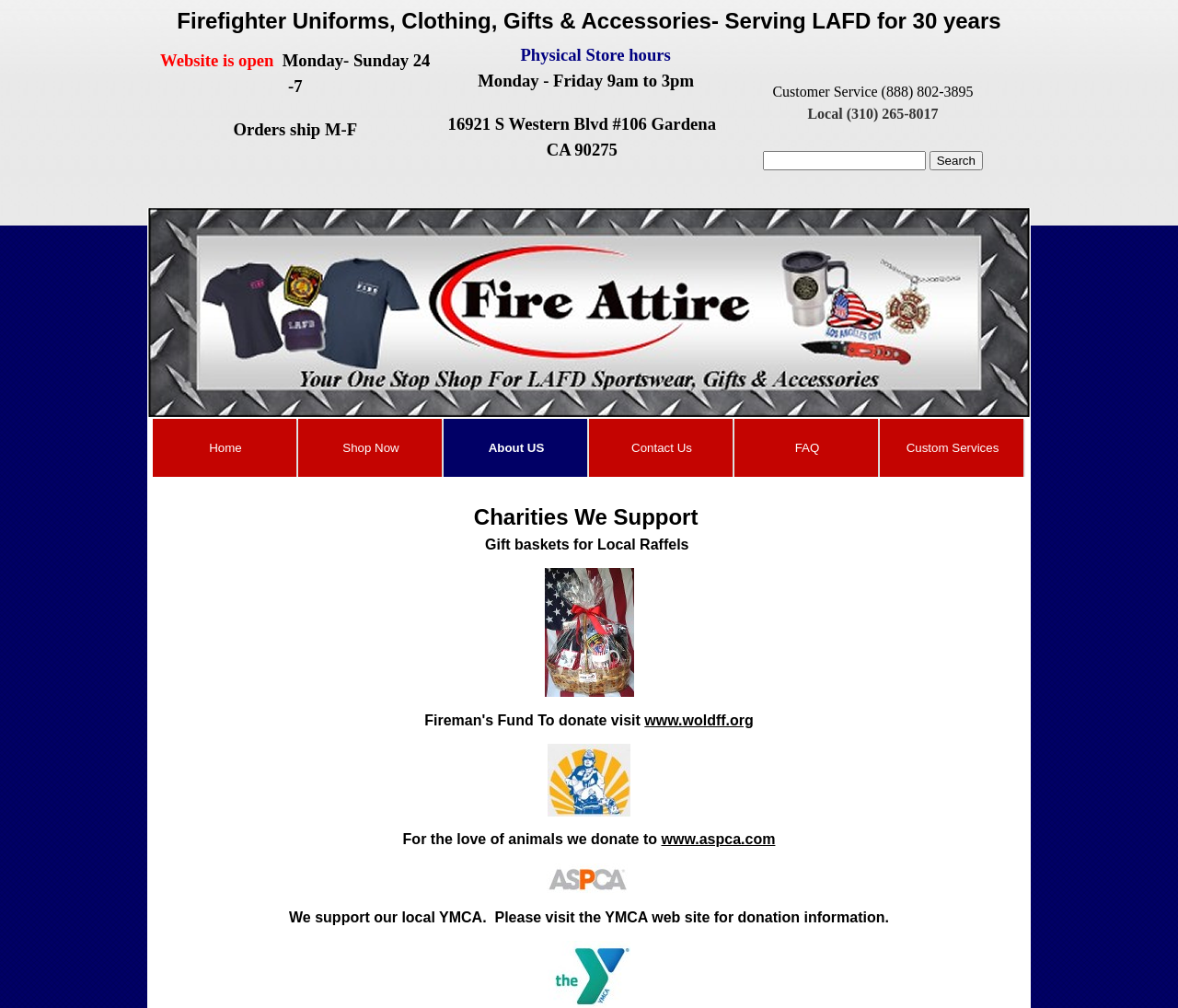Please give a one-word or short phrase response to the following question: 
What is the website open for?

24/7